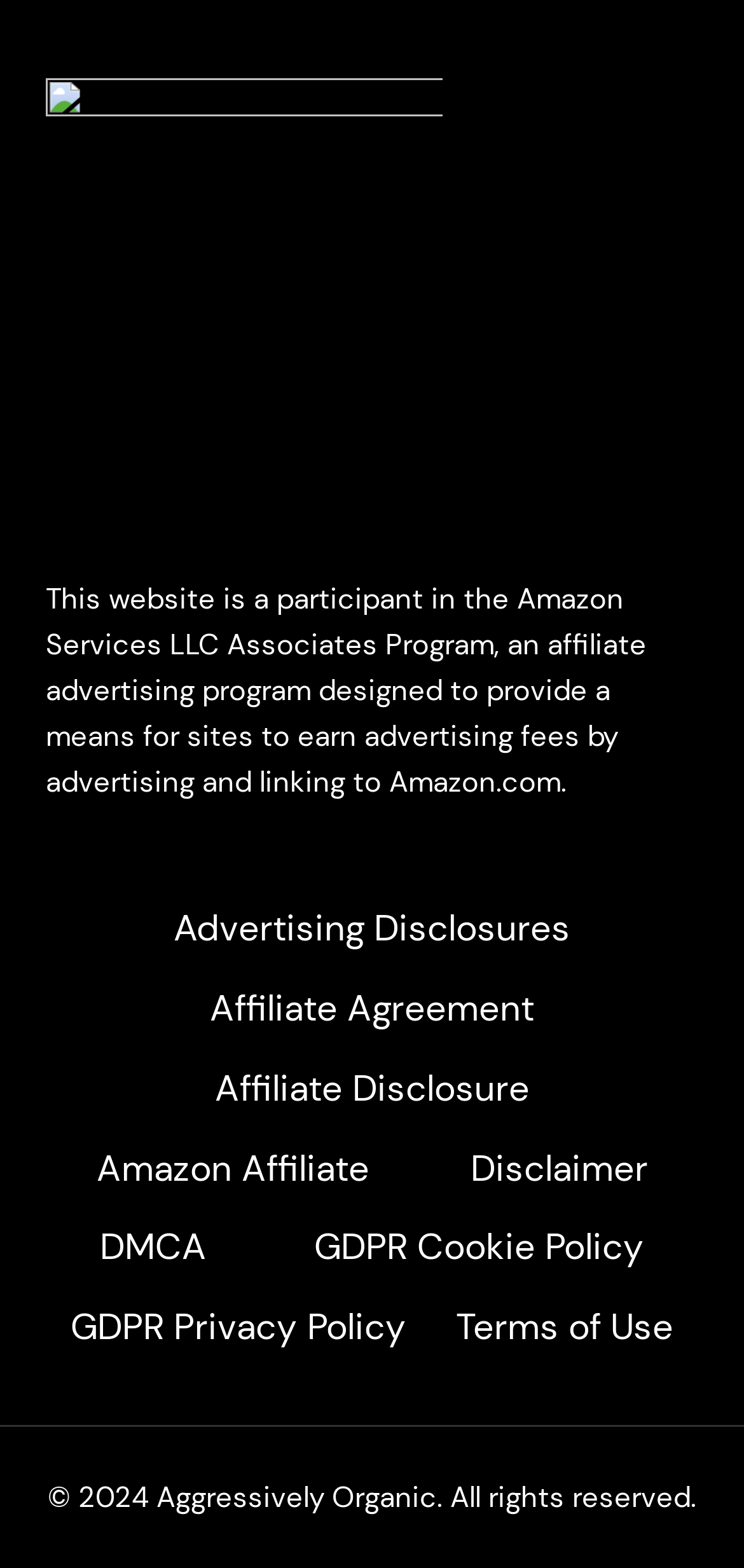Specify the bounding box coordinates of the area to click in order to execute this command: 'Read Disclaimer'. The coordinates should consist of four float numbers ranging from 0 to 1, and should be formatted as [left, top, right, bottom].

[0.603, 0.72, 0.9, 0.771]